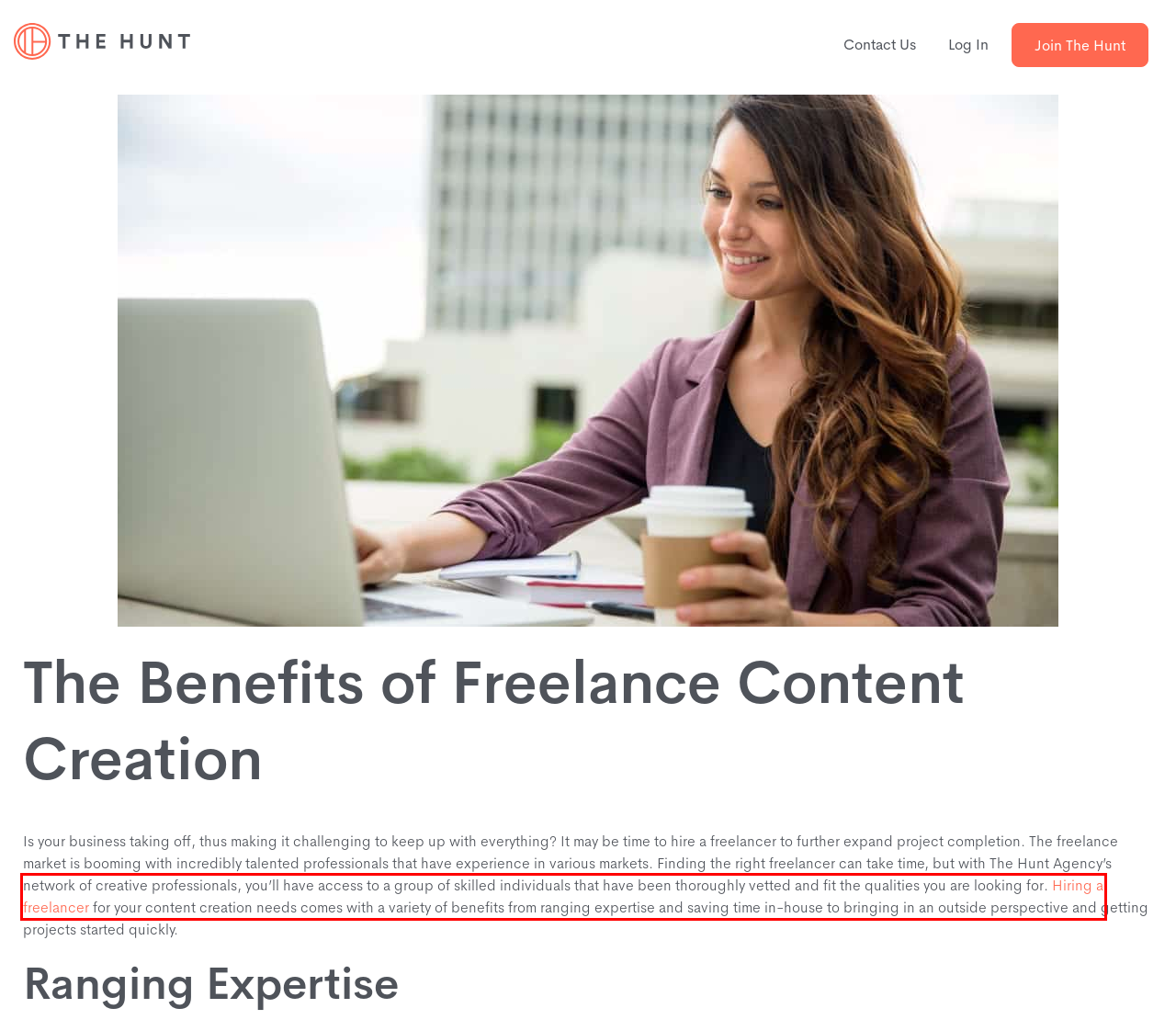Analyze the screenshot of a webpage that features a red rectangle bounding box. Pick the webpage description that best matches the new webpage you would see after clicking on the element within the red bounding box. Here are the candidates:
A. Hire Marketing Freelancers Minneapolis MN
B. Create Engaging Interactive Infographics | Infogram
C. Social Media Experts Minneapolis MN
D. The Hunt Agency
E. Privacy Policy - The Hunt
F. Communicating Effectively with Freelancers — SitePoint
G. Blog - The Hunt
H. Freelance Designers Minneapolis MN

A